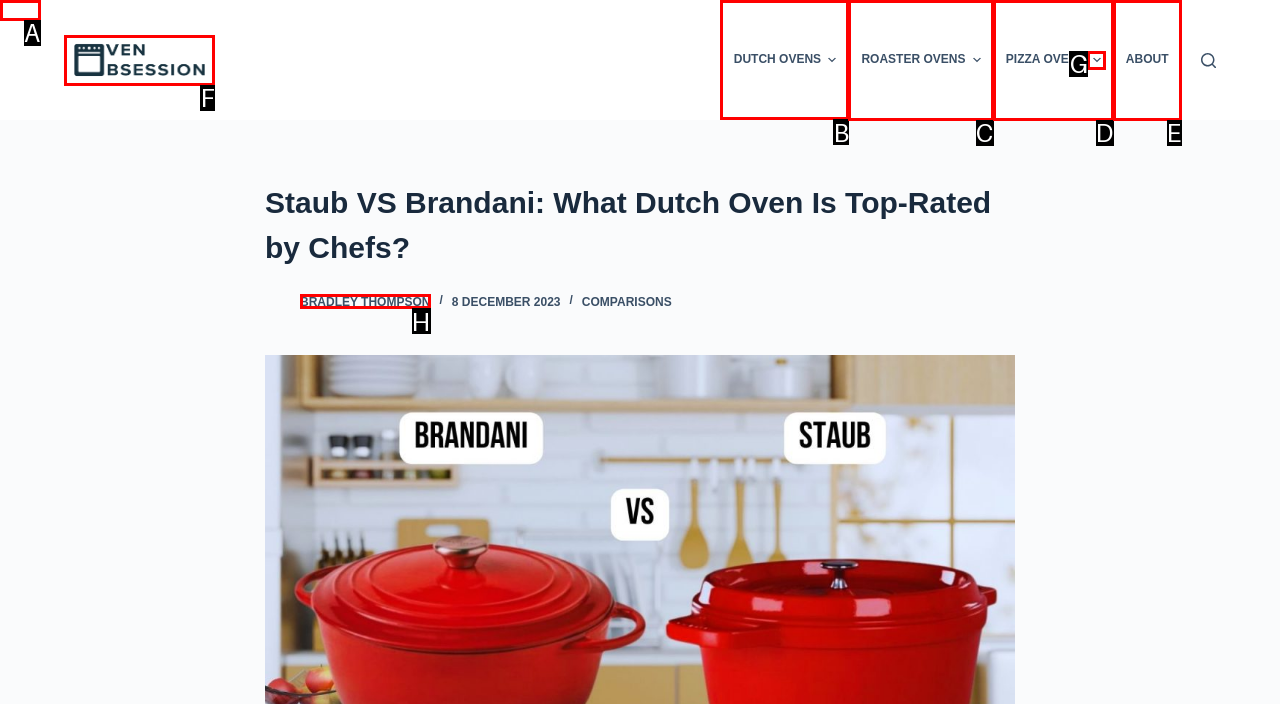Decide which UI element to click to accomplish the task: Click on the 'DUTCH OVENS' menu item
Respond with the corresponding option letter.

B